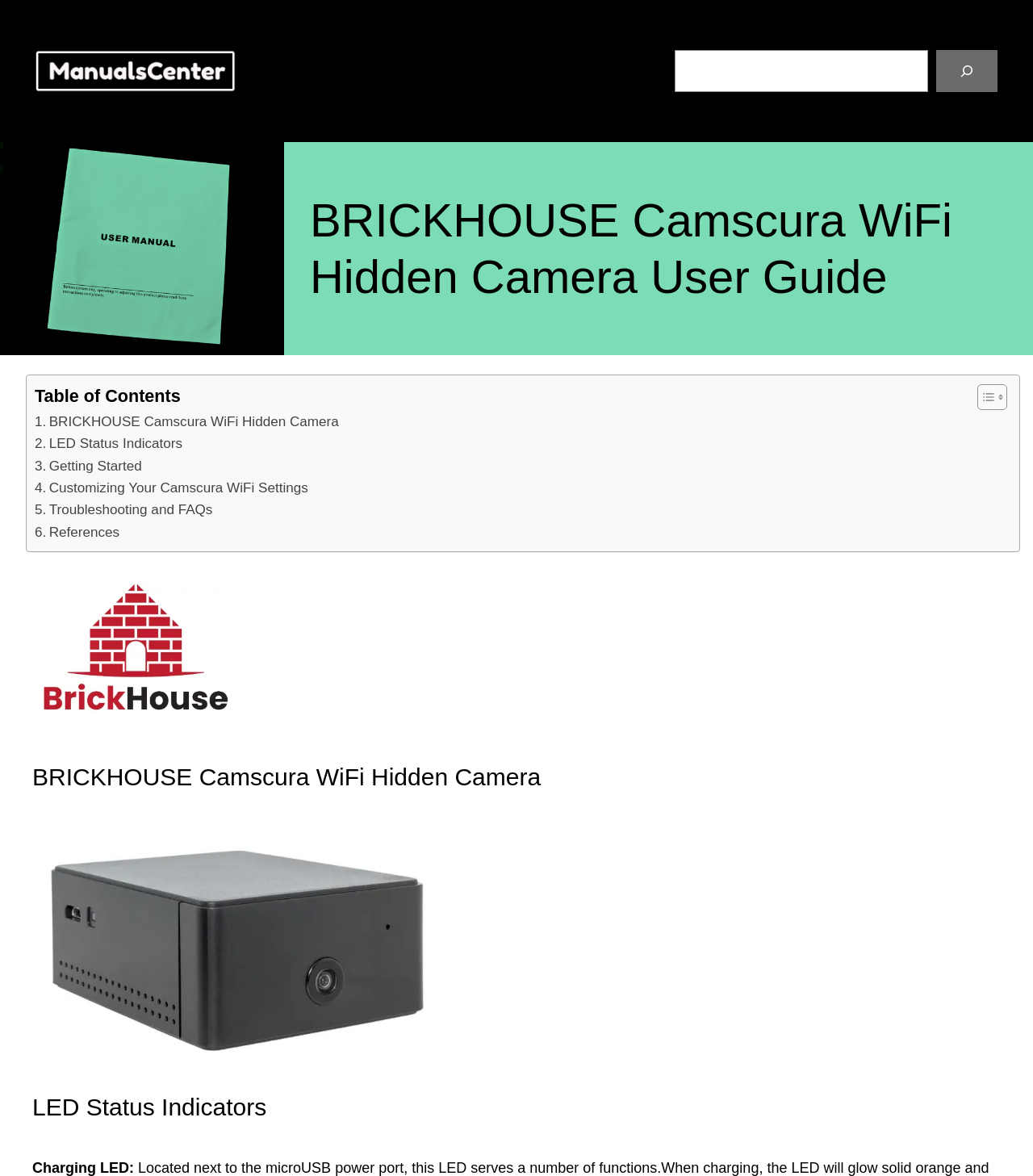What is the purpose of the search function?
Based on the visual content, answer with a single word or a brief phrase.

Find specific content